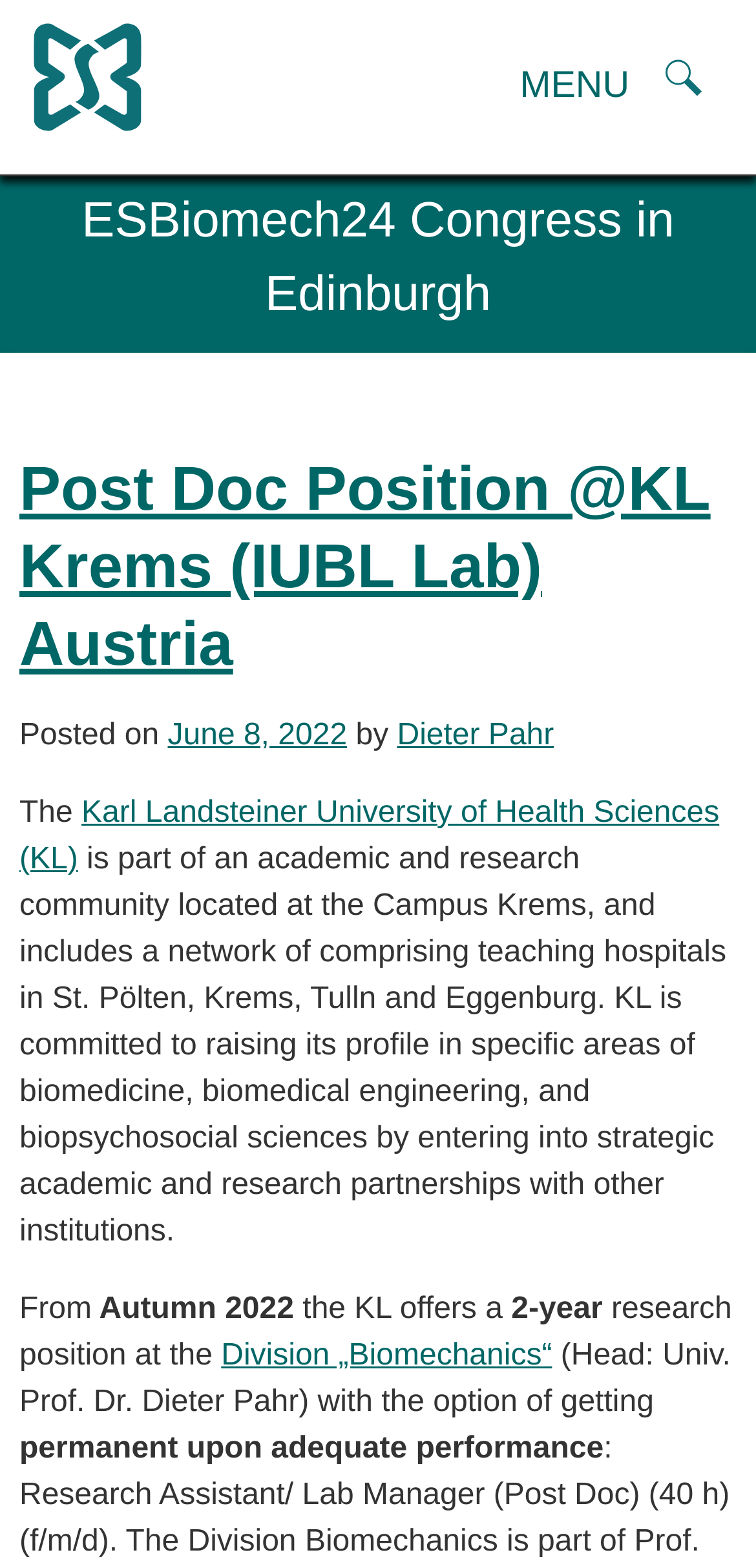Determine the bounding box coordinates for the HTML element mentioned in the following description: "Honorary Members of the ESB". The coordinates should be a list of four floats ranging from 0 to 1, represented as [left, top, right, bottom].

[0.128, 0.355, 0.747, 0.388]